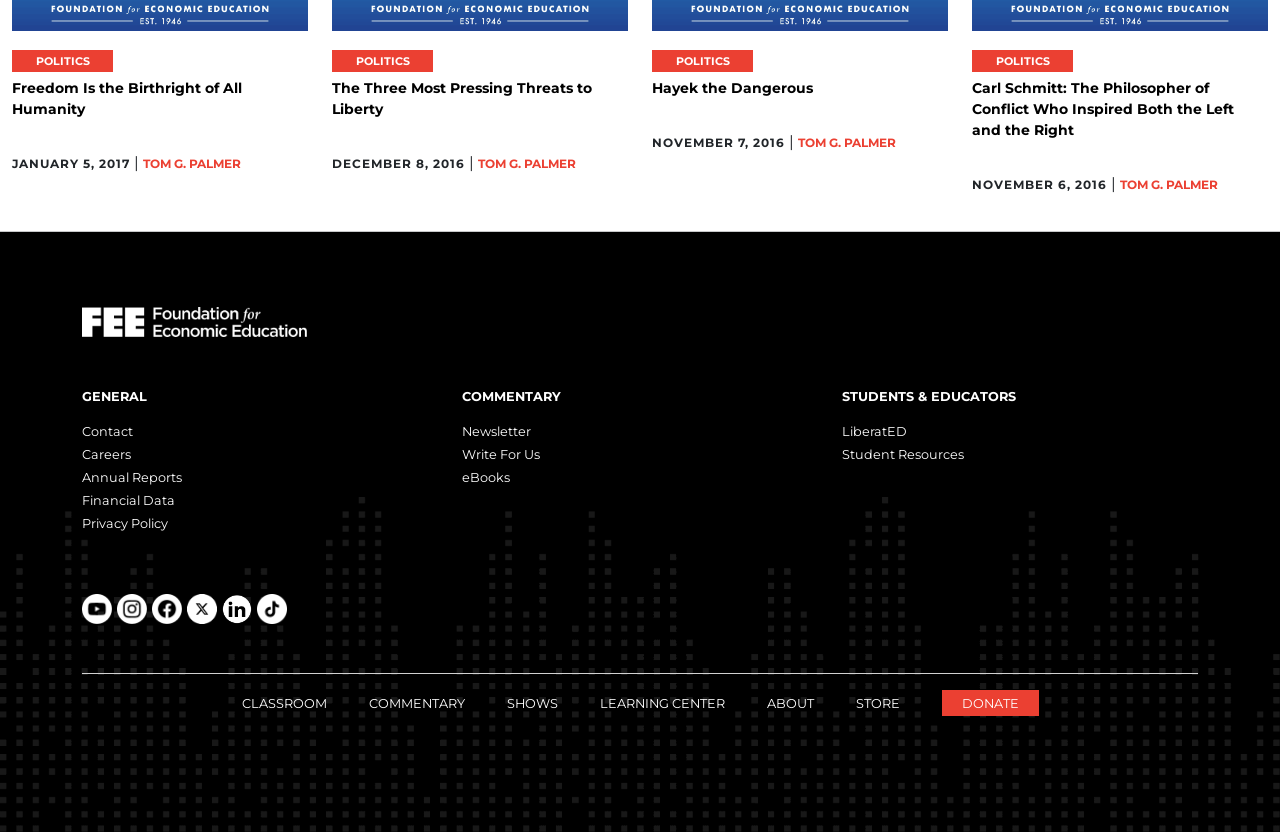What is the website's target audience?
Refer to the image and respond with a one-word or short-phrase answer.

Students and educators